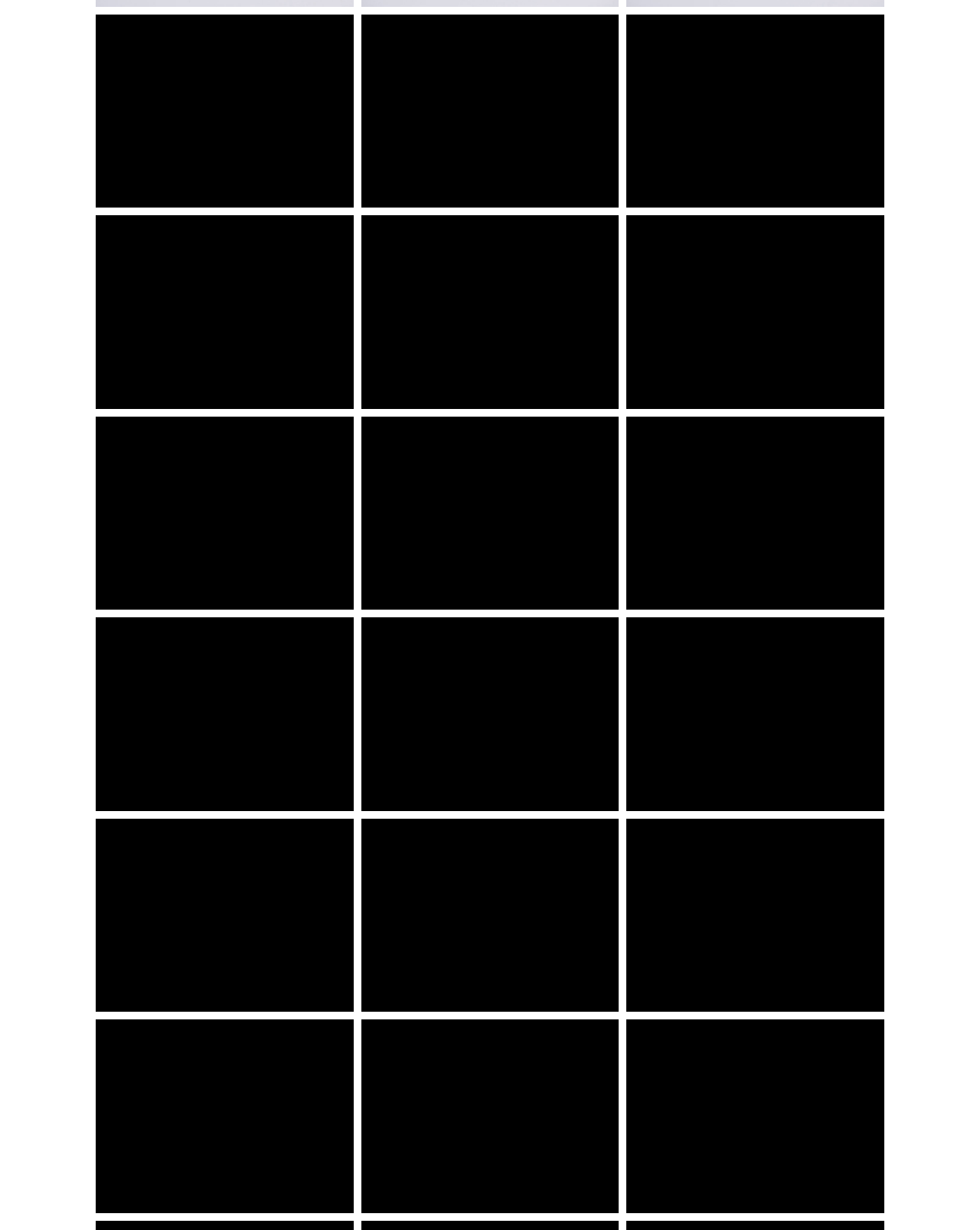From the image, can you give a detailed response to the question below:
What is the first Formprint version?

The first Formprint version is Formprint 6, which is located at the top-left corner of the webpage, with a bounding box coordinate of [0.098, 0.012, 0.361, 0.169].